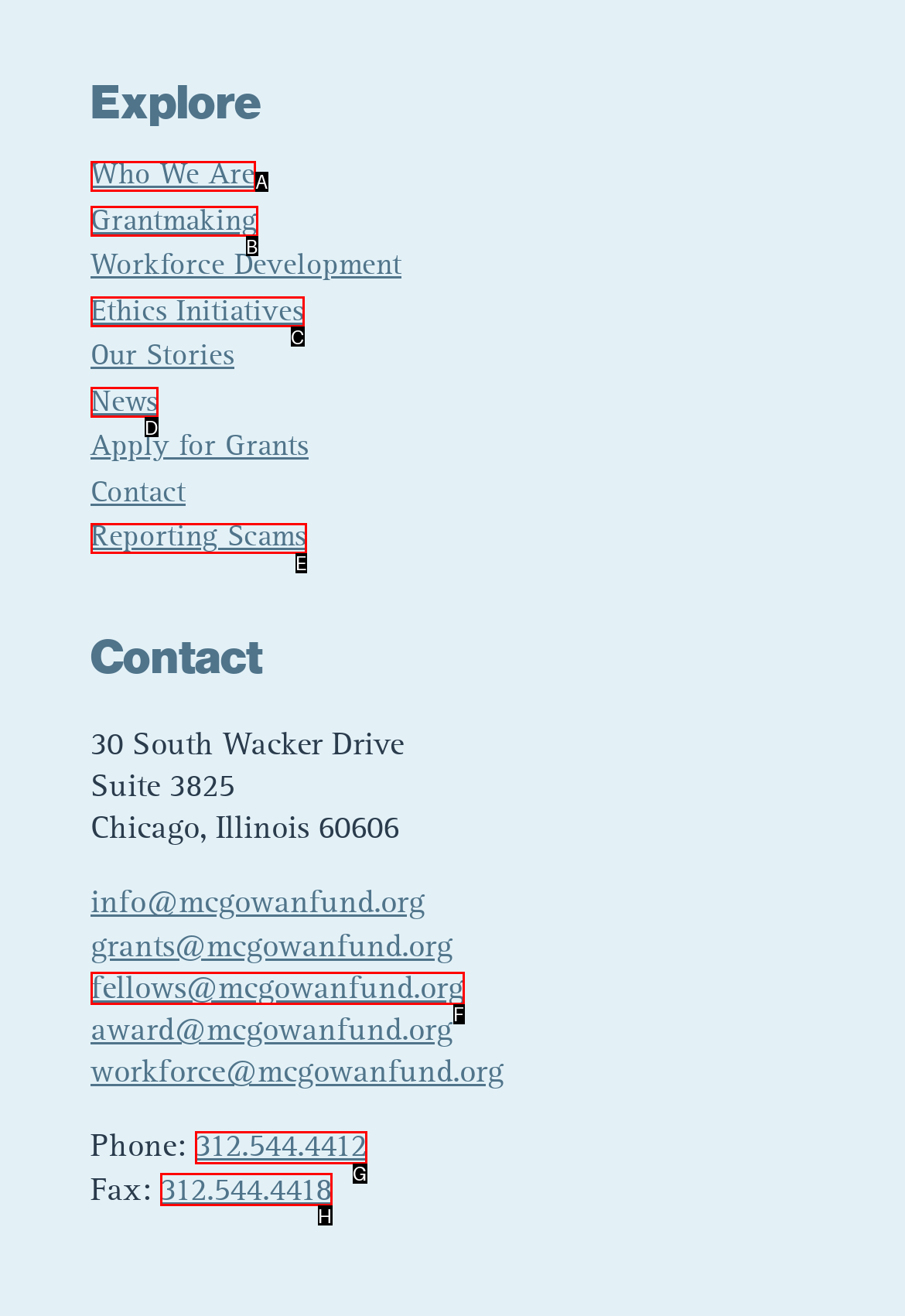From the provided choices, determine which option matches the description: 312.544.4418. Respond with the letter of the correct choice directly.

H